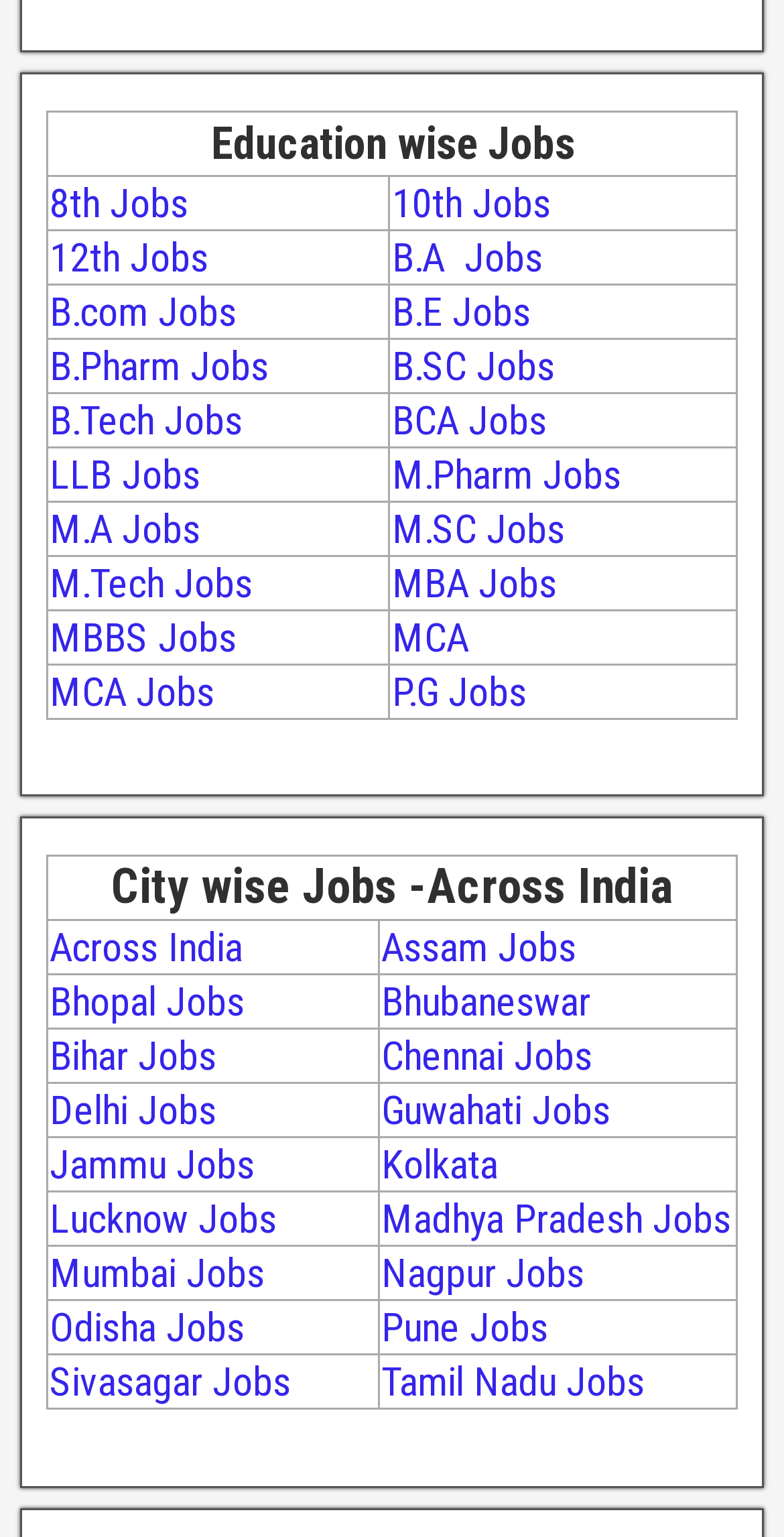Provide a brief response to the question below using a single word or phrase: 
What type of jobs are listed on this webpage?

Education wise jobs